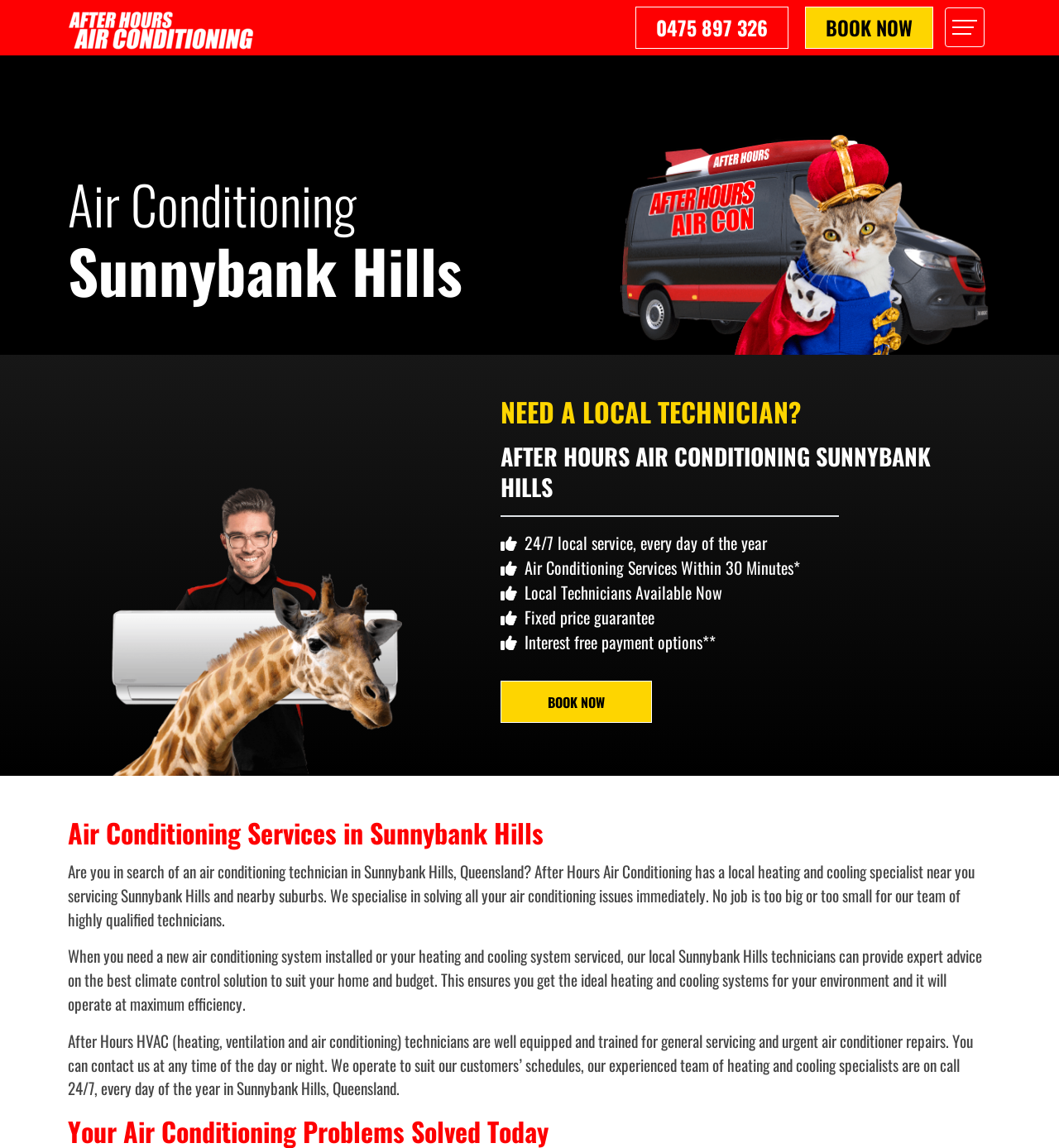For the given element description (Norsk) Undervisningsgruppe og undervisningsledere, determine the bounding box coordinates of the UI element. The coordinates should follow the format (top-left x, top-left y, bottom-right x, bottom-right y) and be within the range of 0 to 1.

None